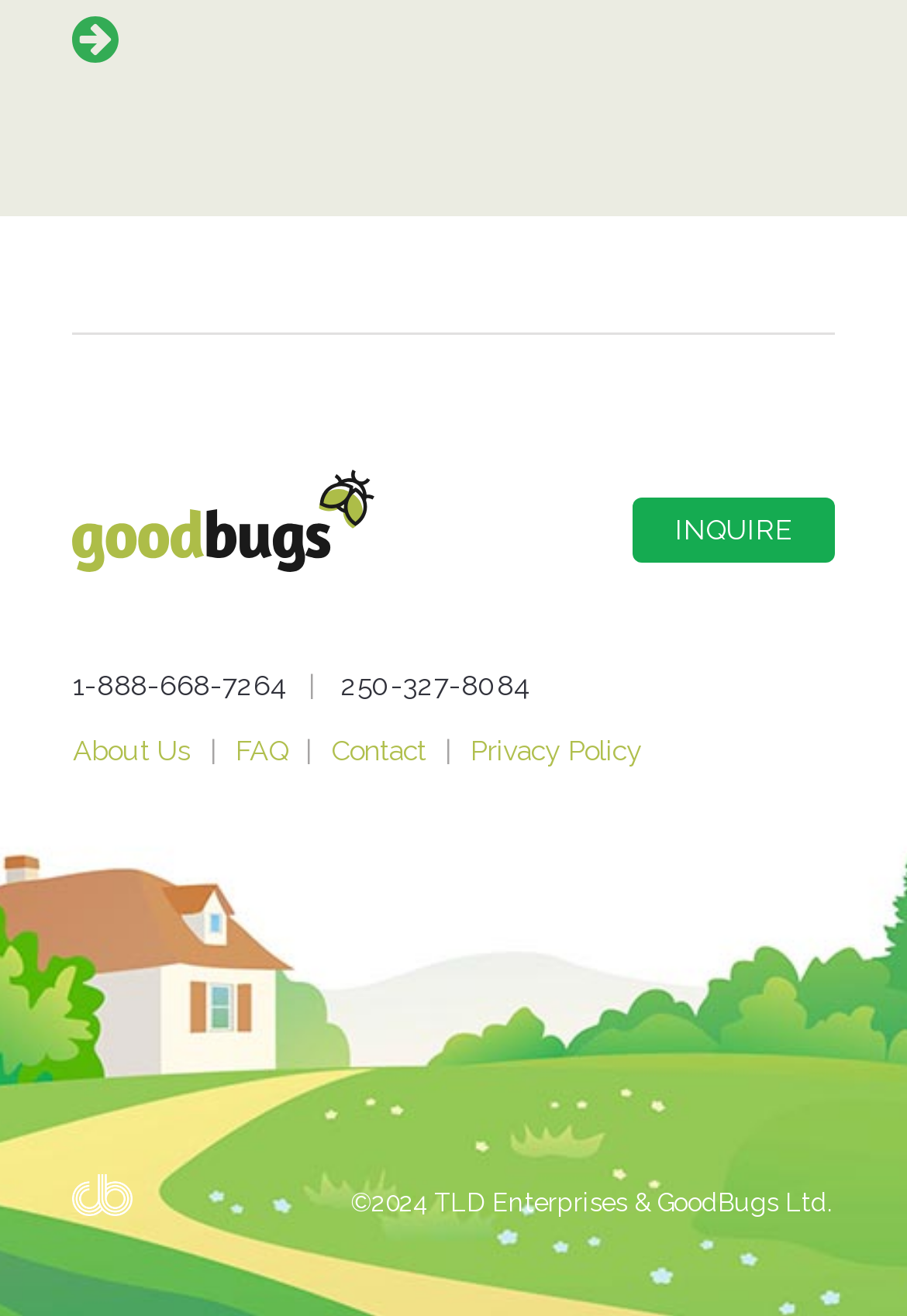What is the company name mentioned at the bottom of the webpage?
Answer with a single word or short phrase according to what you see in the image.

TLD Enterprises & GoodBugs Ltd.